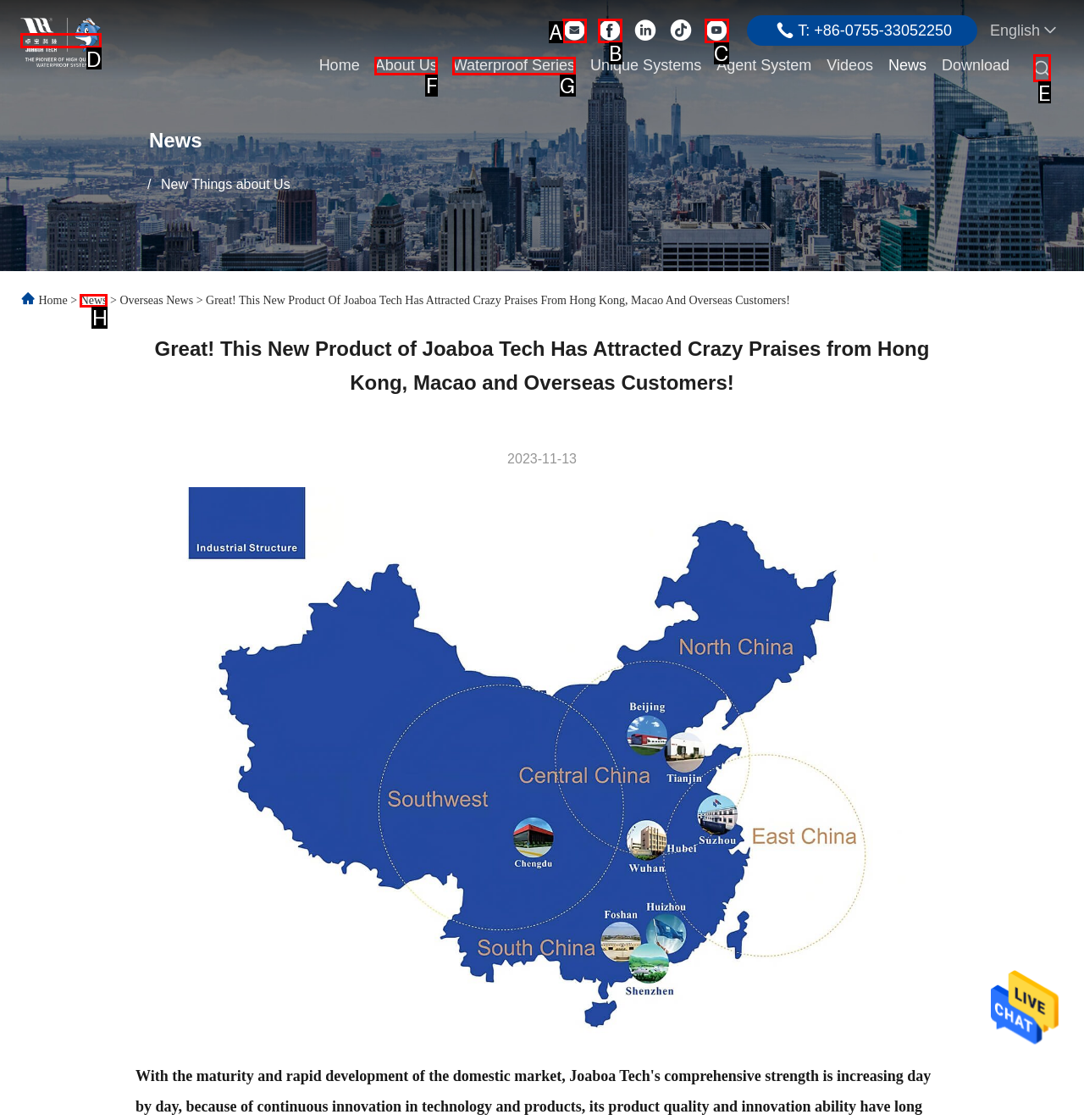Which choice should you pick to execute the task: Visit Shenzhen Joaboa Technology Co., Ltd homepage
Respond with the letter associated with the correct option only.

D